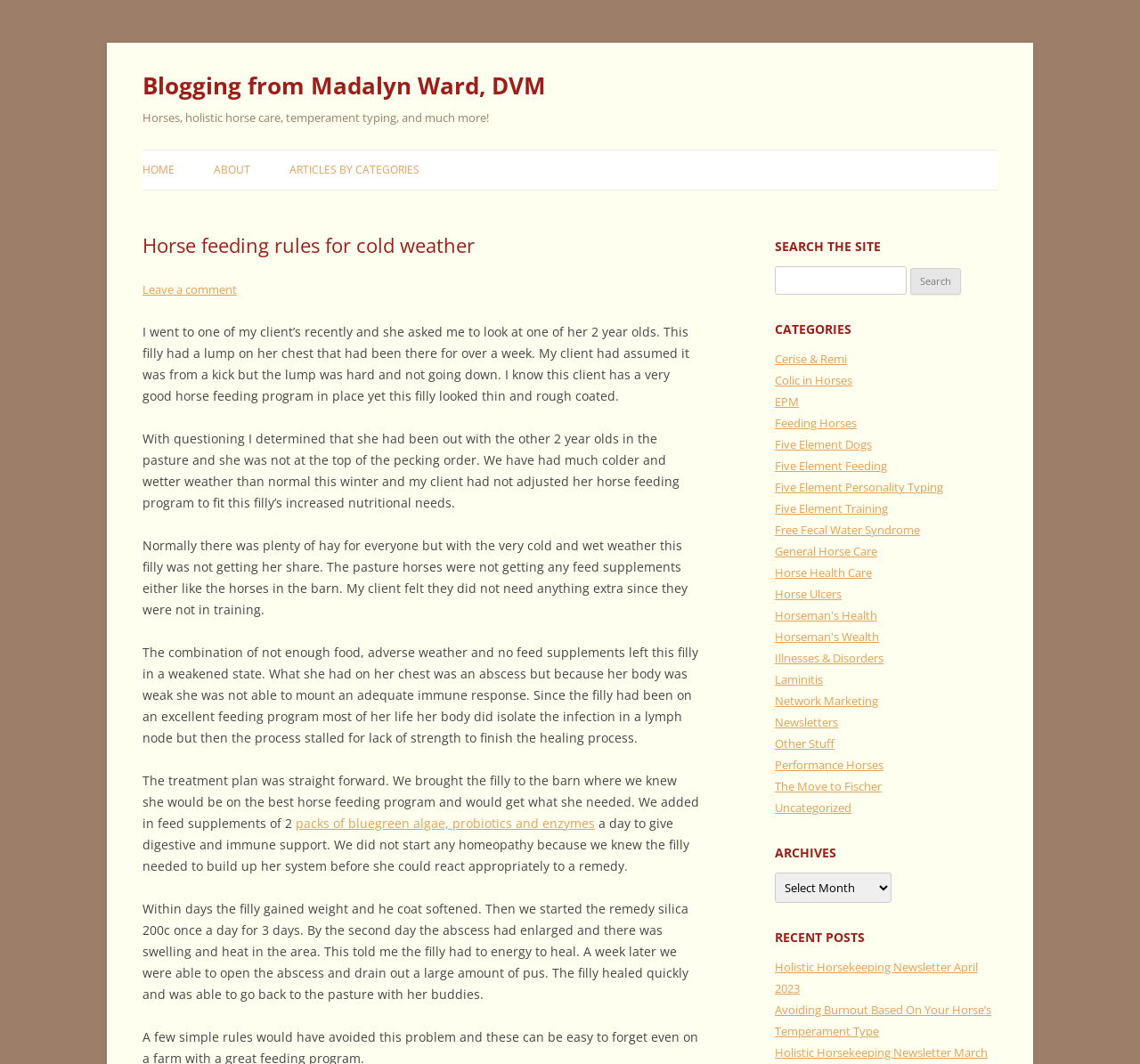Identify the bounding box coordinates of the region that needs to be clicked to carry out this instruction: "Search for a topic". Provide these coordinates as four float numbers ranging from 0 to 1, i.e., [left, top, right, bottom].

[0.68, 0.25, 0.795, 0.277]